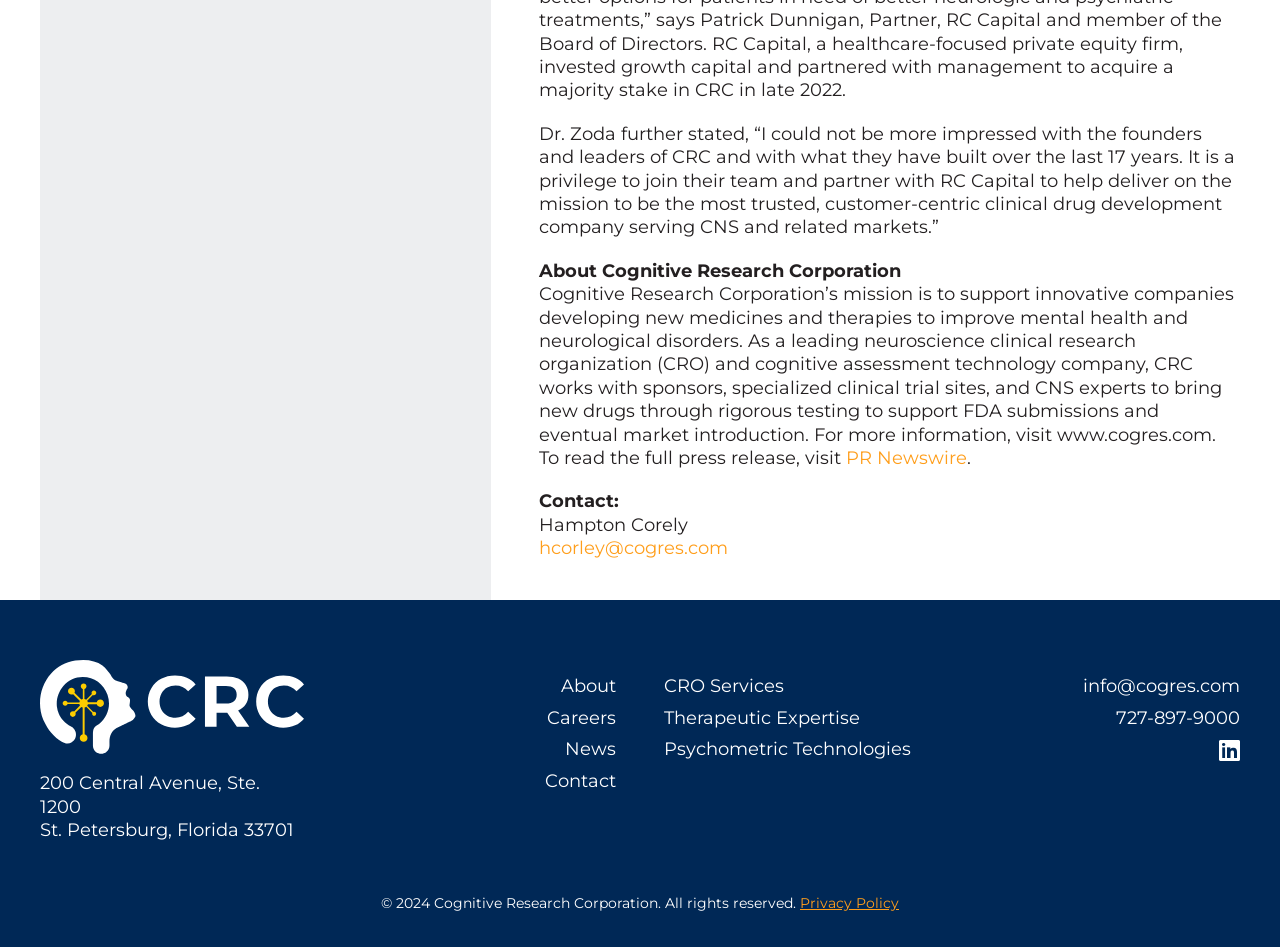Please identify the bounding box coordinates of the area that needs to be clicked to fulfill the following instruction: "Learn about CRO Services."

[0.519, 0.713, 0.612, 0.746]